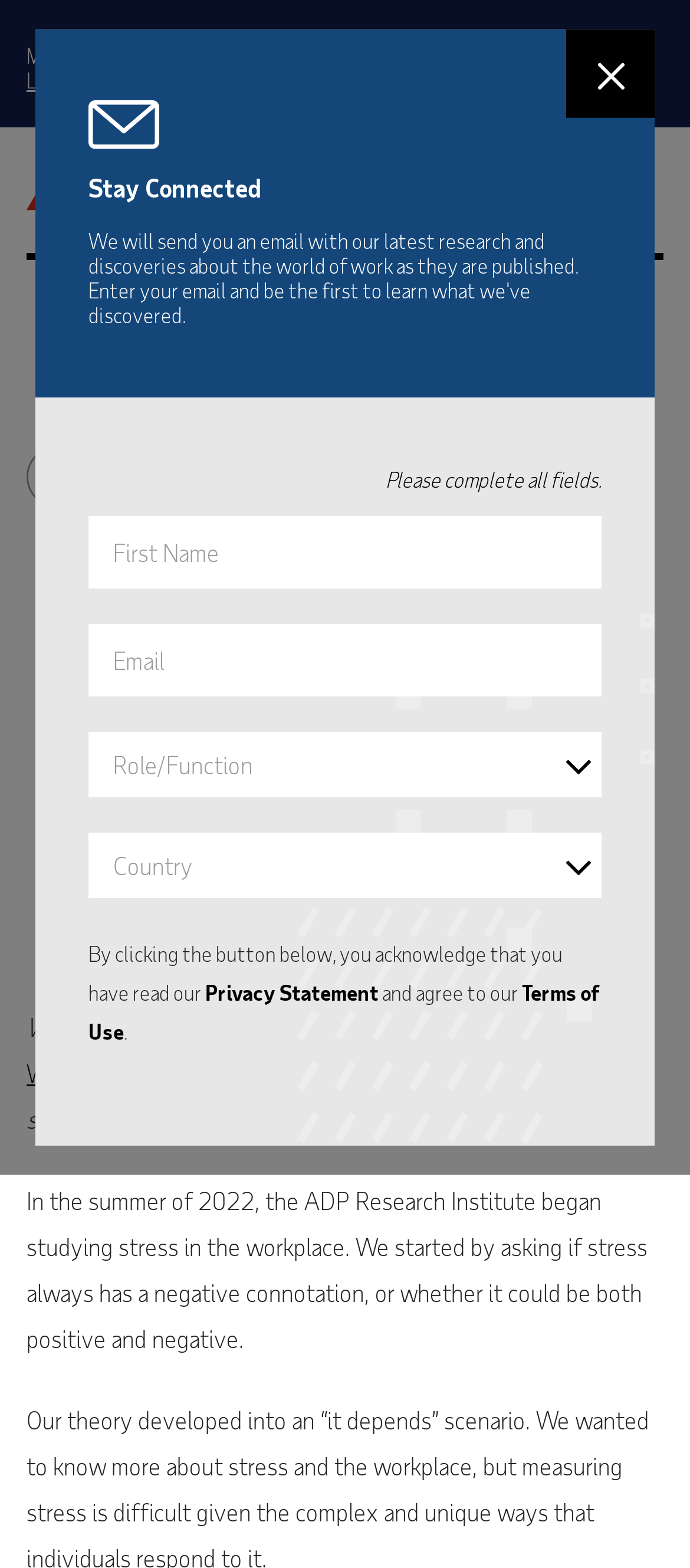What is the author of the research?
Using the details from the image, give an elaborate explanation to answer the question.

The webpage mentions 'by Mary Hayes, Ph.D.' below the heading, indicating that Mary Hayes, Ph.D. is the author of the research.